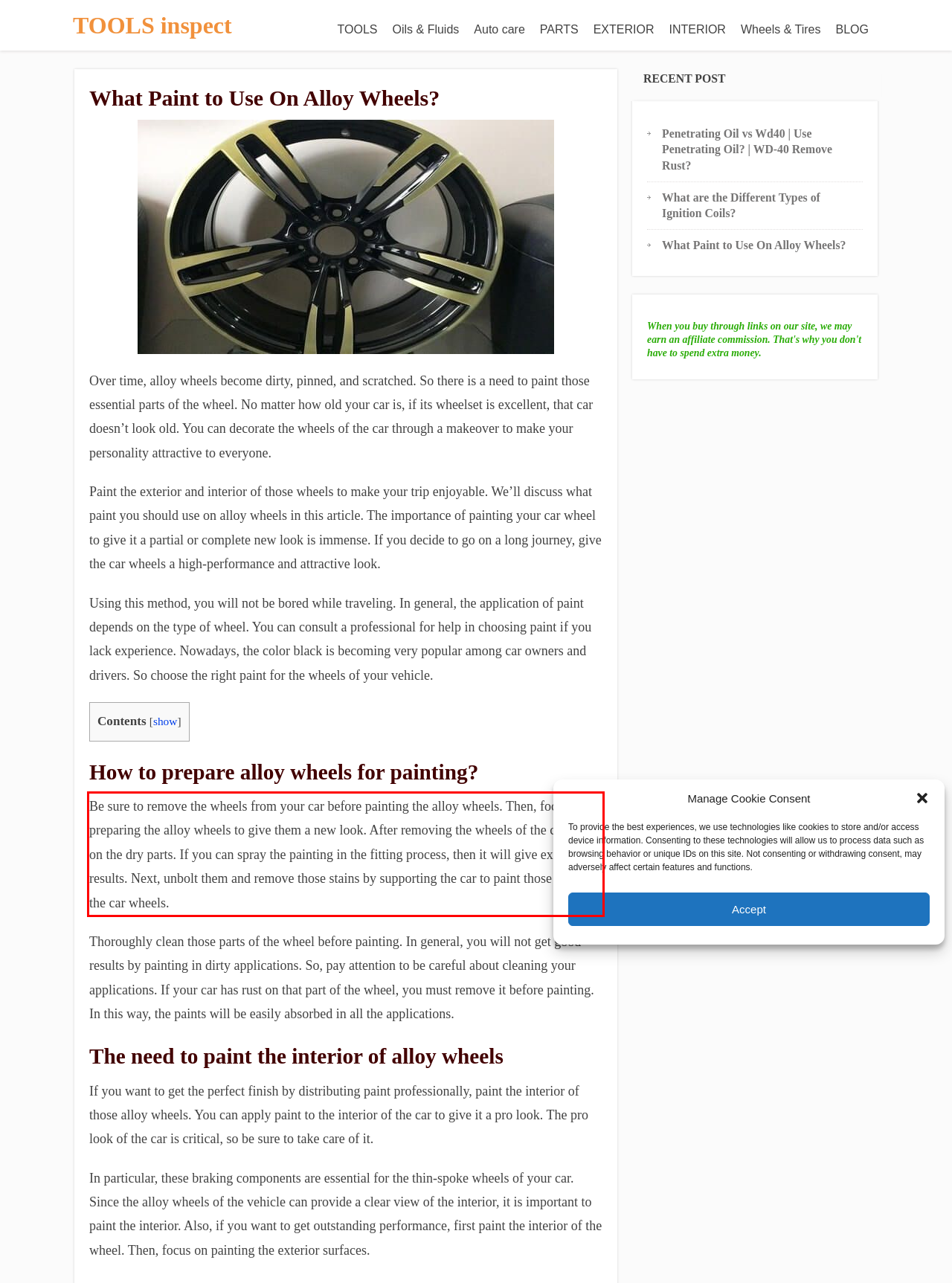Given a screenshot of a webpage containing a red bounding box, perform OCR on the text within this red bounding box and provide the text content.

Be sure to remove the wheels from your car before painting the alloy wheels. Then, focus on preparing the alloy wheels to give them a new look. After removing the wheels of the car, paint on the dry parts. If you can spray the painting in the fitting process, then it will give excellent results. Next, unbolt them and remove those stains by supporting the car to paint those parts of the car wheels.